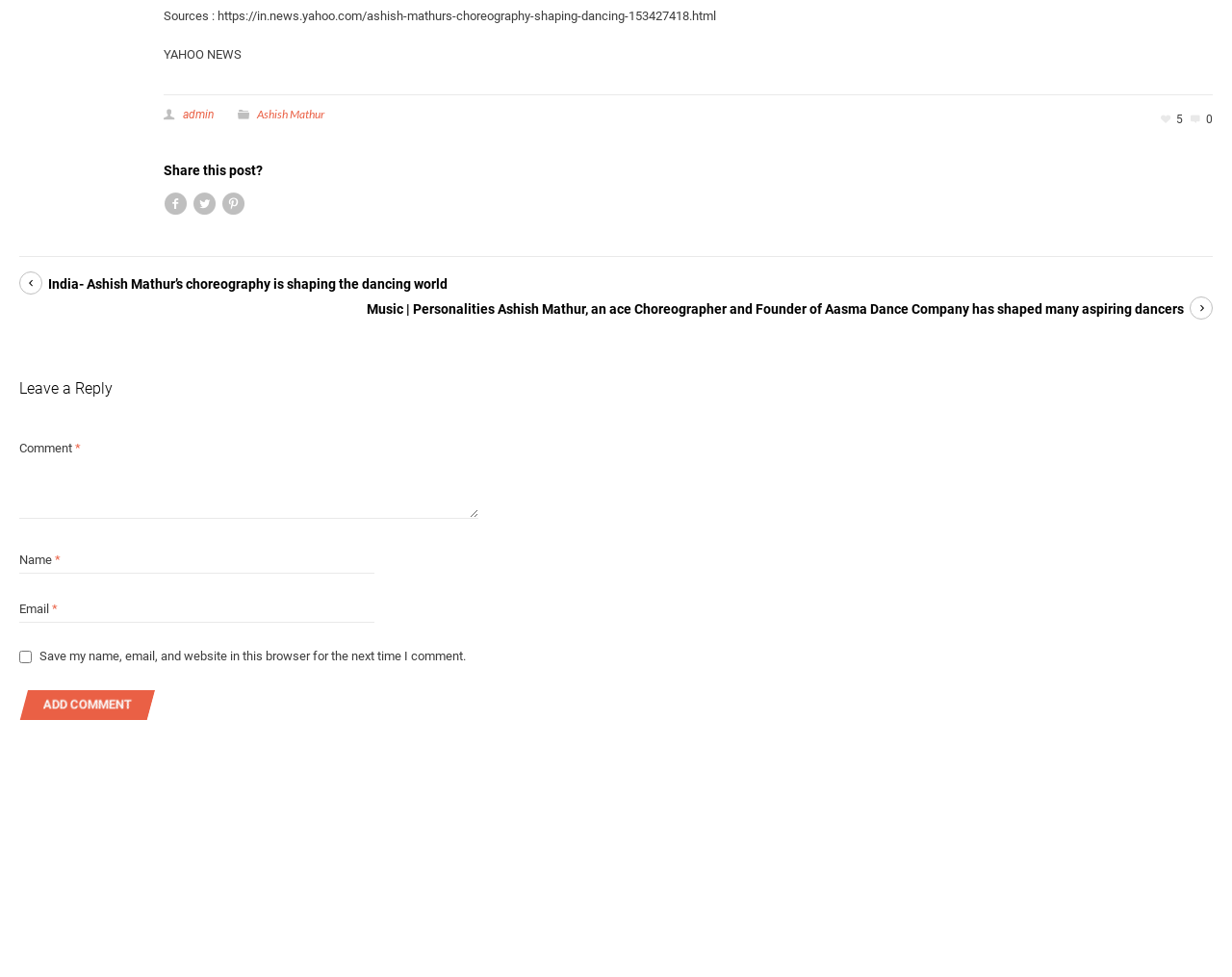Determine the bounding box coordinates of the section I need to click to execute the following instruction: "Click on the admin link". Provide the coordinates as four float numbers between 0 and 1, i.e., [left, top, right, bottom].

[0.148, 0.11, 0.173, 0.124]